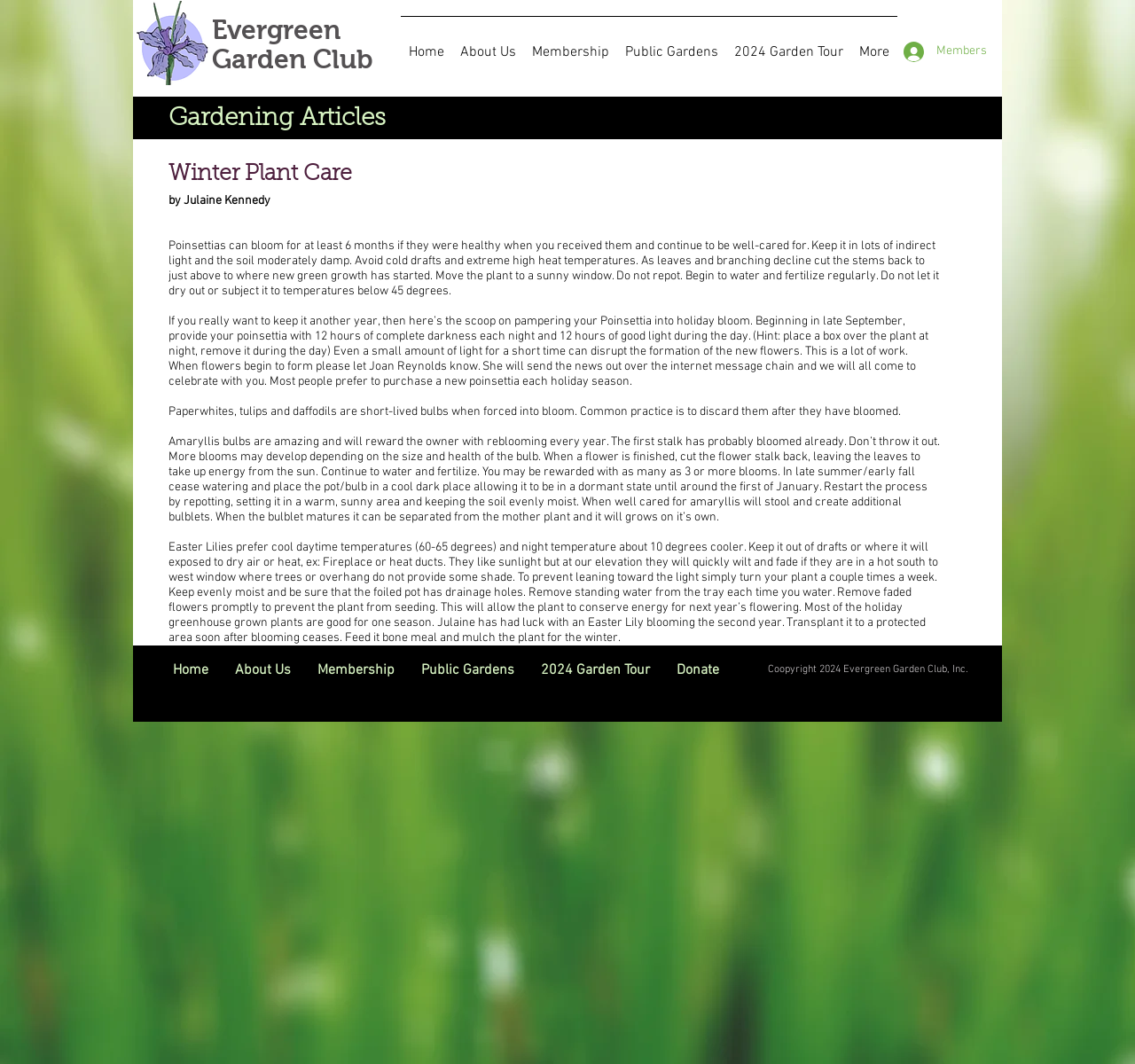Find the bounding box coordinates for the area that must be clicked to perform this action: "Go to the 2024 Garden Tour page".

[0.64, 0.015, 0.75, 0.069]